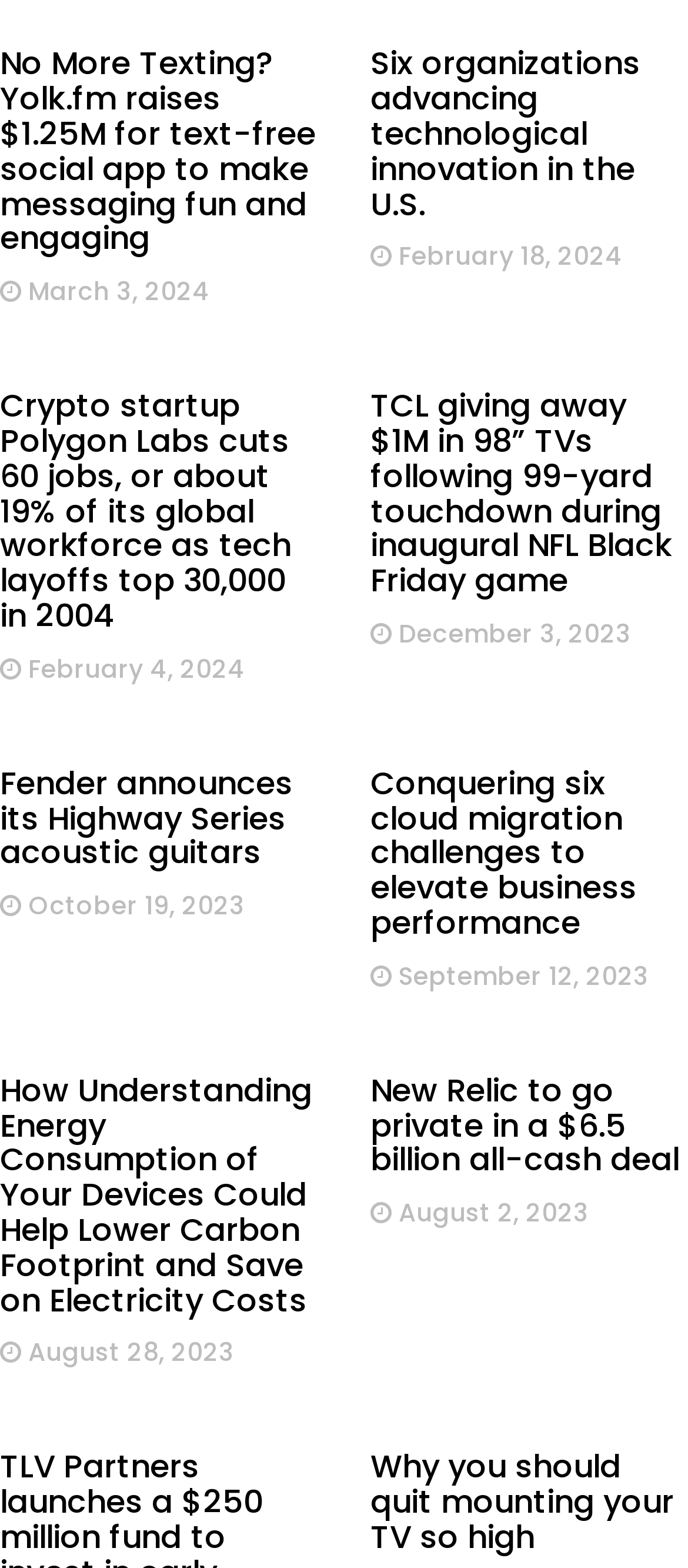How many news articles are related to technology?
Please answer using one word or phrase, based on the screenshot.

At least 5